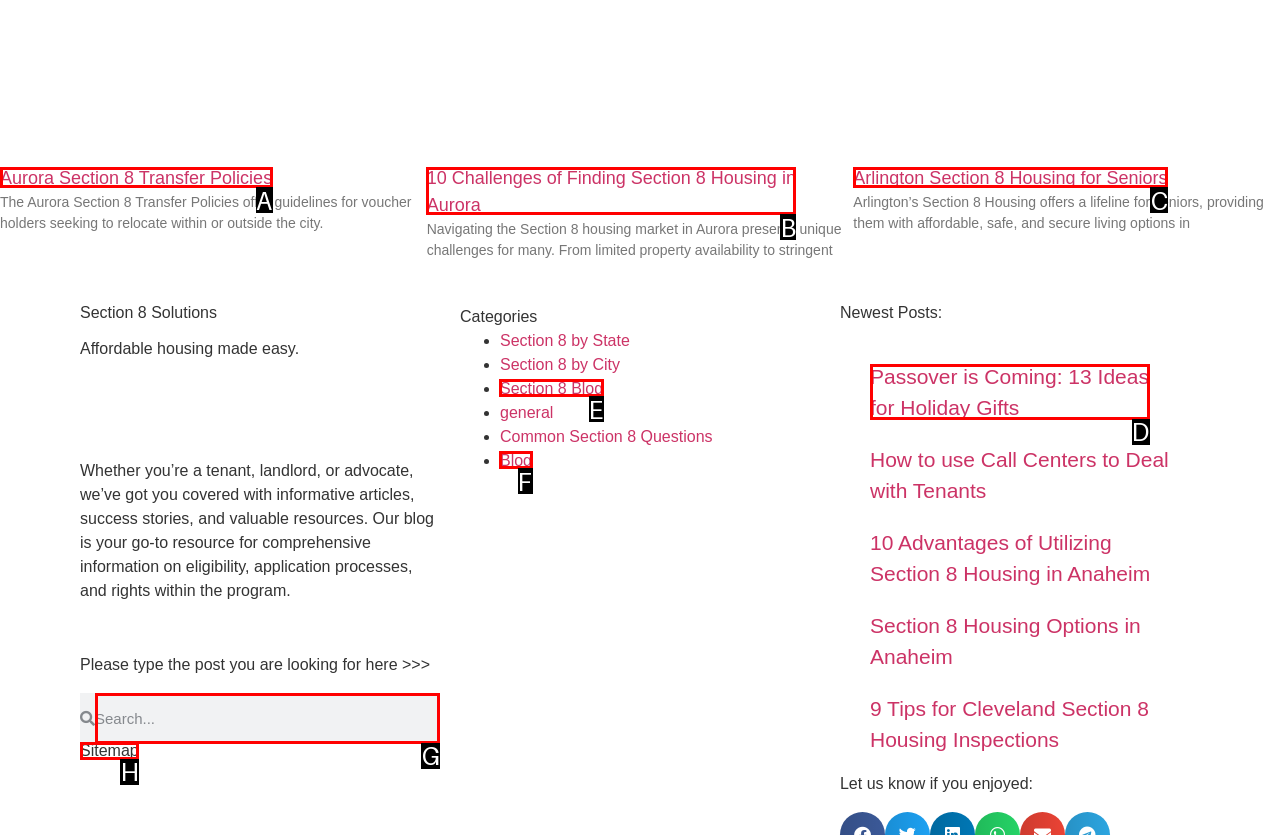Identify the letter of the UI element needed to carry out the task: Read the latest post about Passover holiday gifts
Reply with the letter of the chosen option.

D